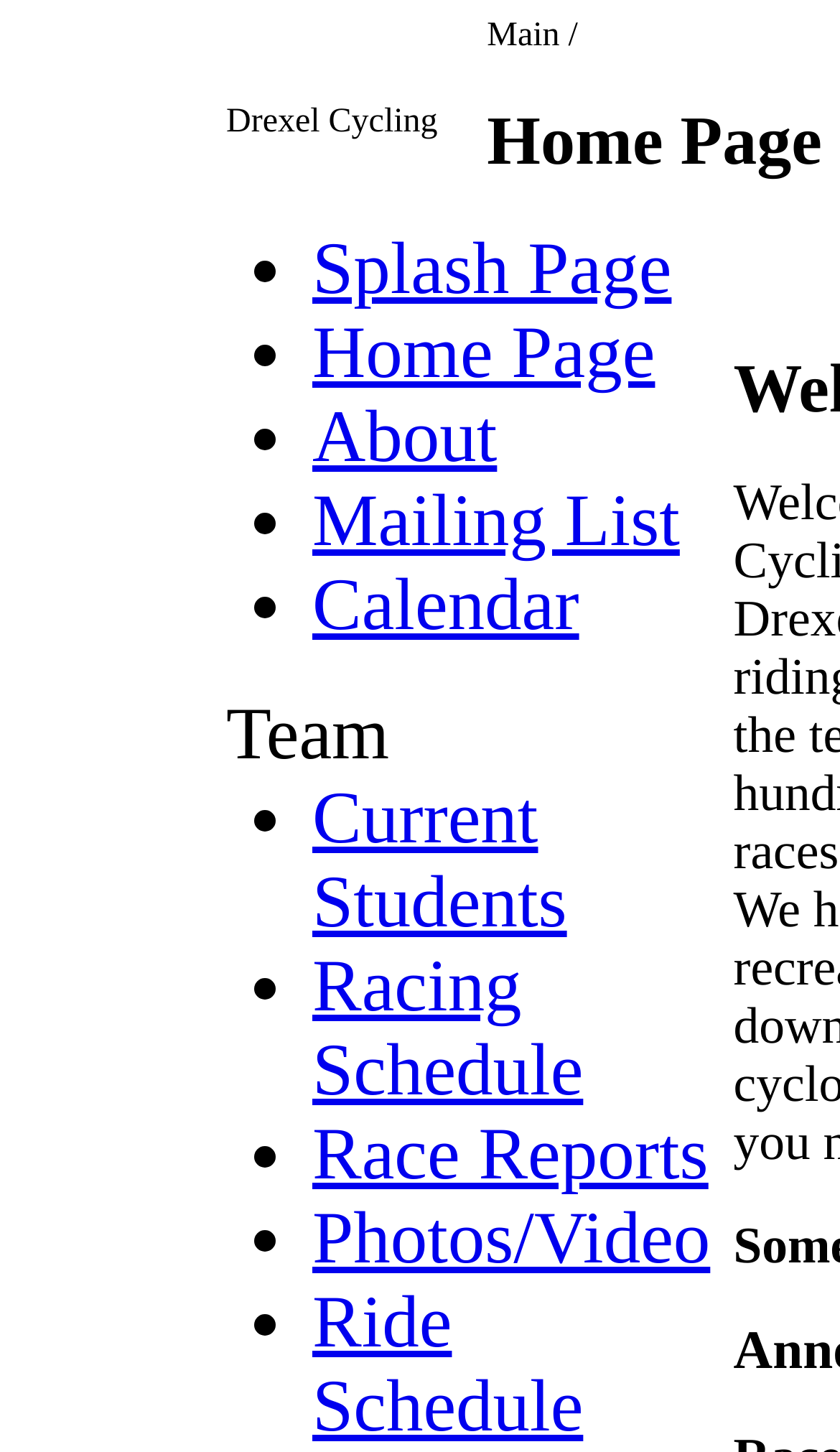Based on the element description Ride Schedule, identify the bounding box coordinates for the UI element. The coordinates should be in the format (top-left x, top-left y, bottom-right x, bottom-right y) and within the 0 to 1 range.

[0.372, 0.883, 0.694, 0.997]